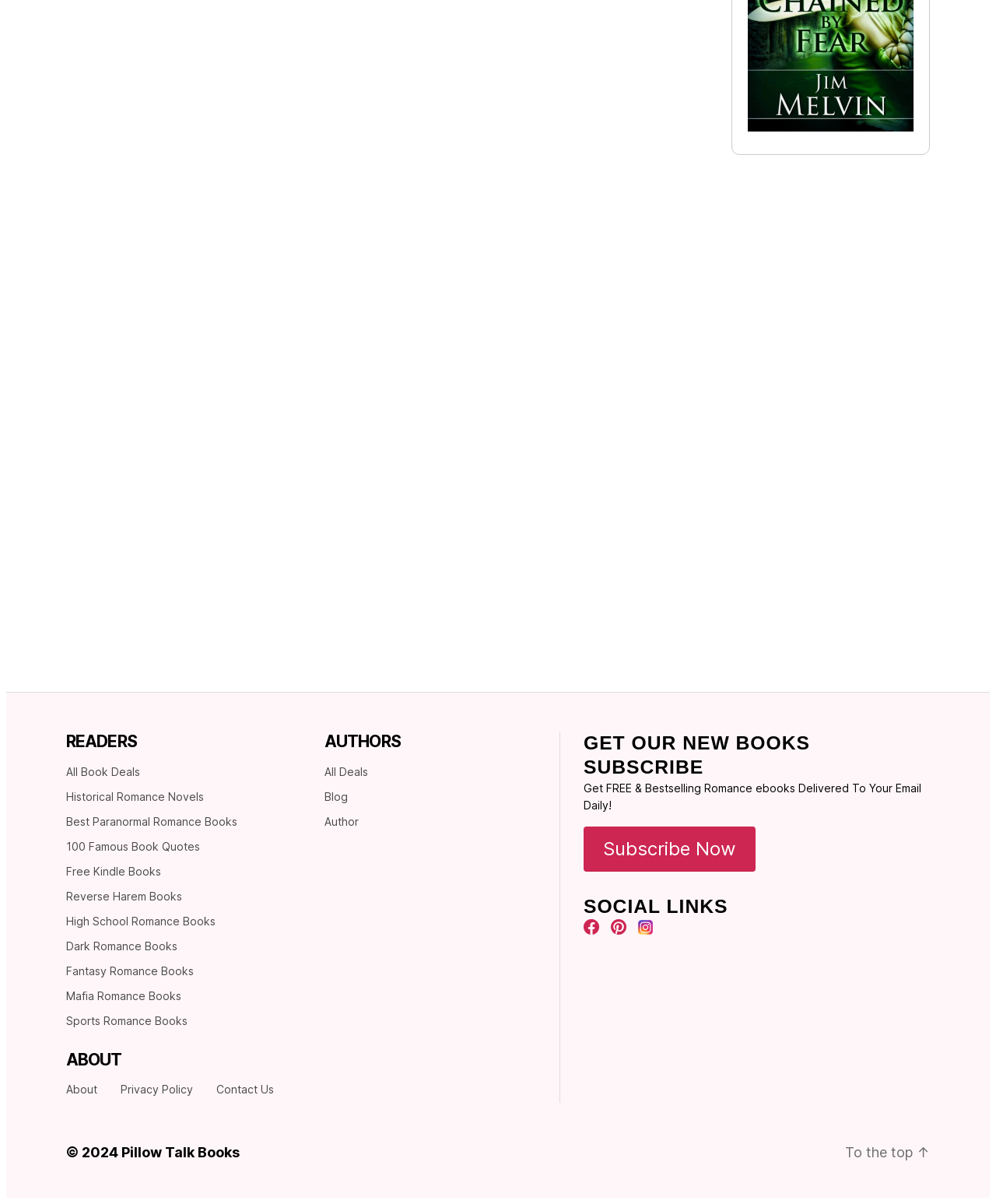Give a short answer to this question using one word or a phrase:
What is the purpose of the 'Subscribe Now' button?

Get free ebooks